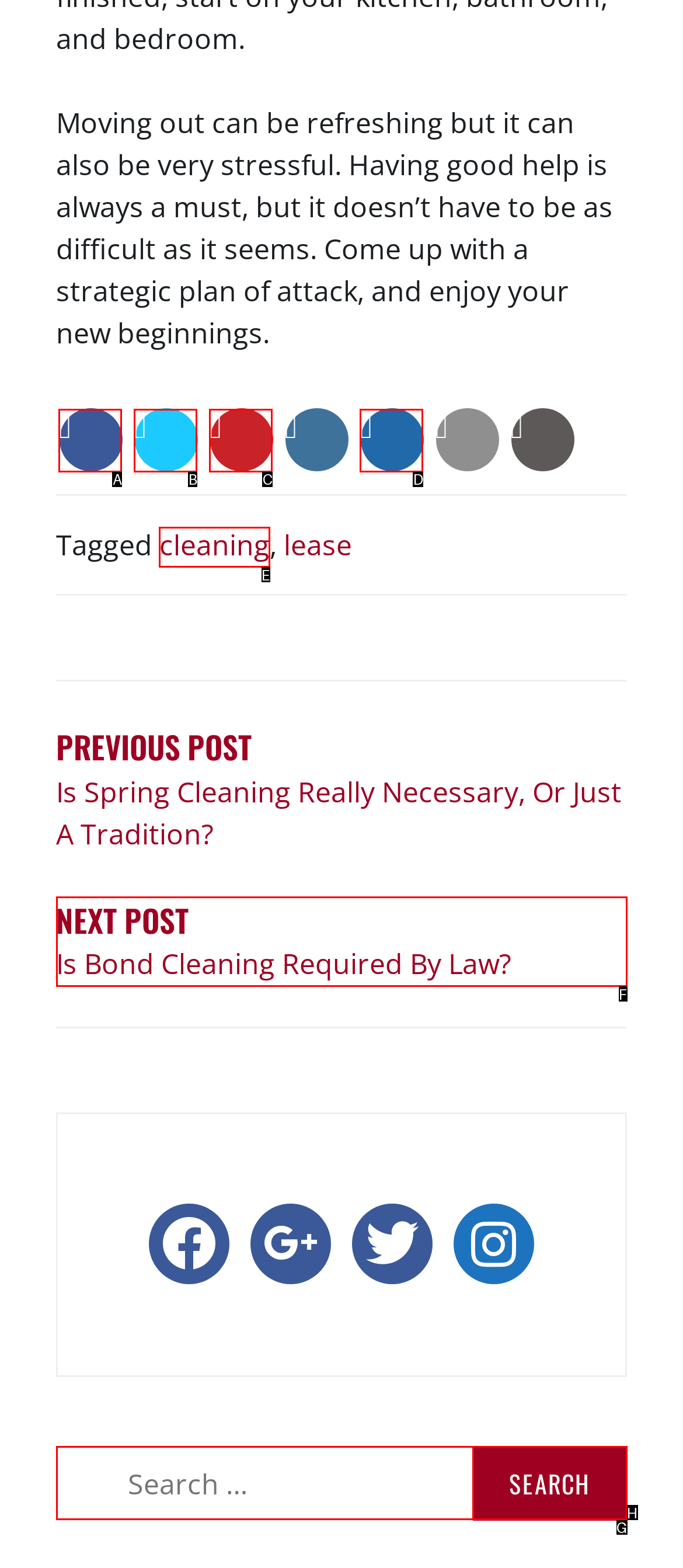Determine the HTML element to be clicked to complete the task: Click on the 'cleaning' tag. Answer by giving the letter of the selected option.

E